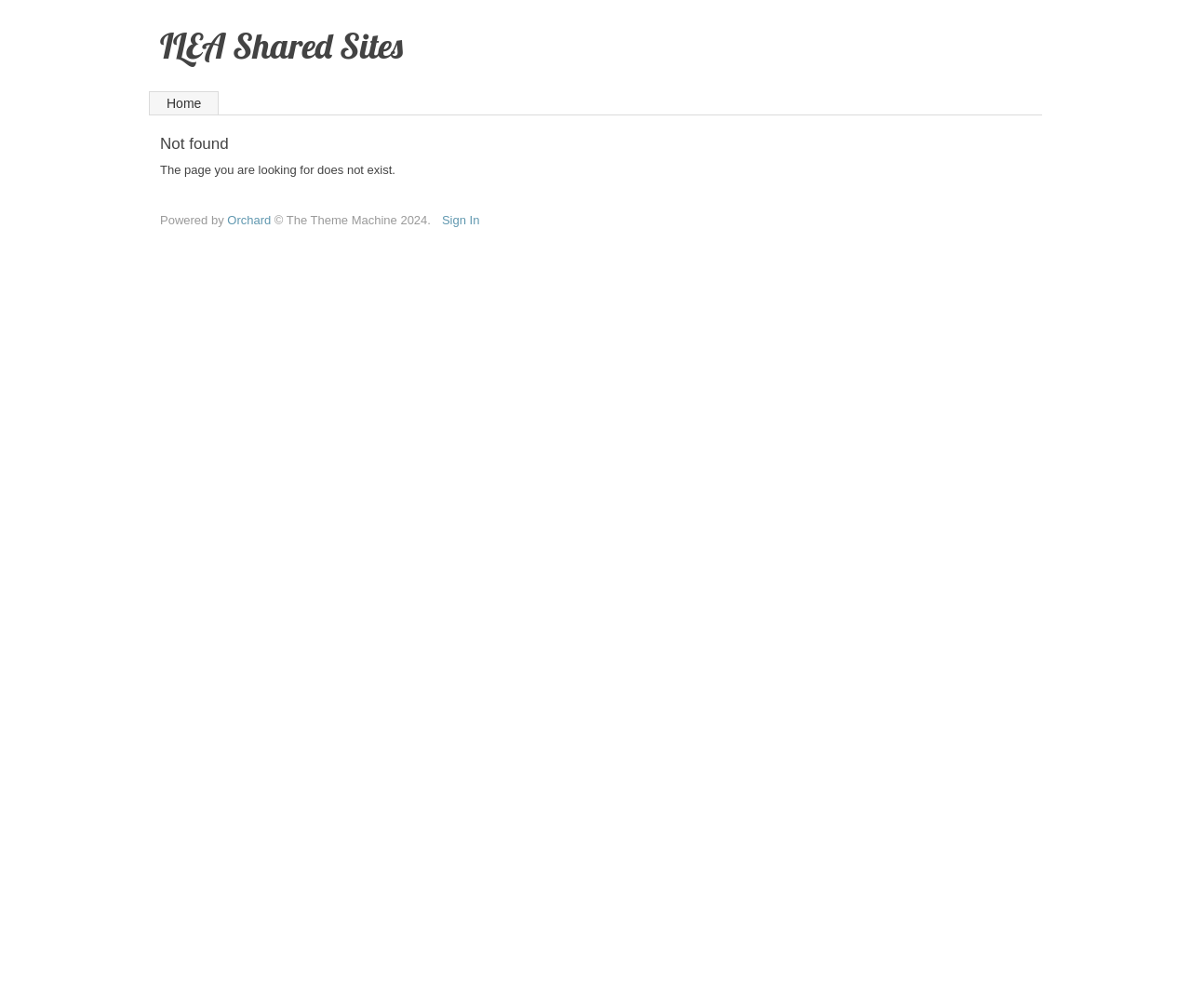Predict the bounding box for the UI component with the following description: "ILEA Shared Sites".

[0.134, 0.023, 0.338, 0.066]